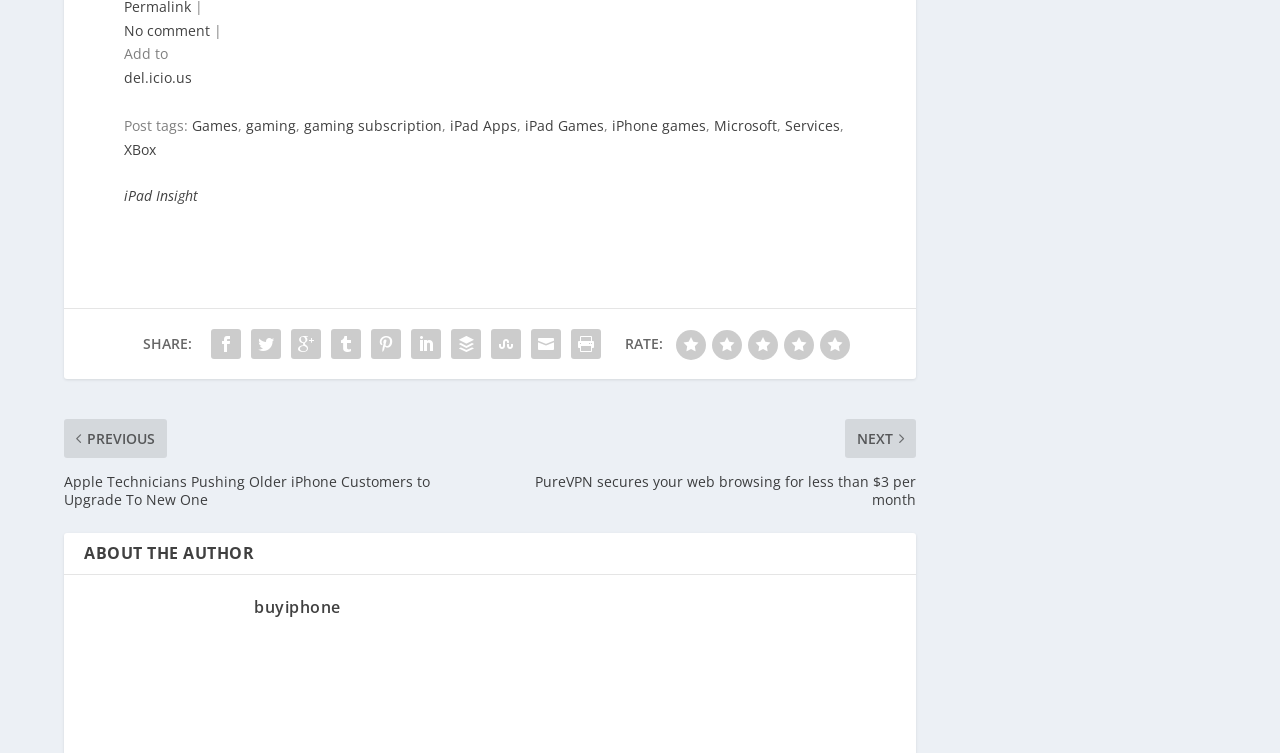Please give a concise answer to this question using a single word or phrase: 
What is the first post tag?

Games